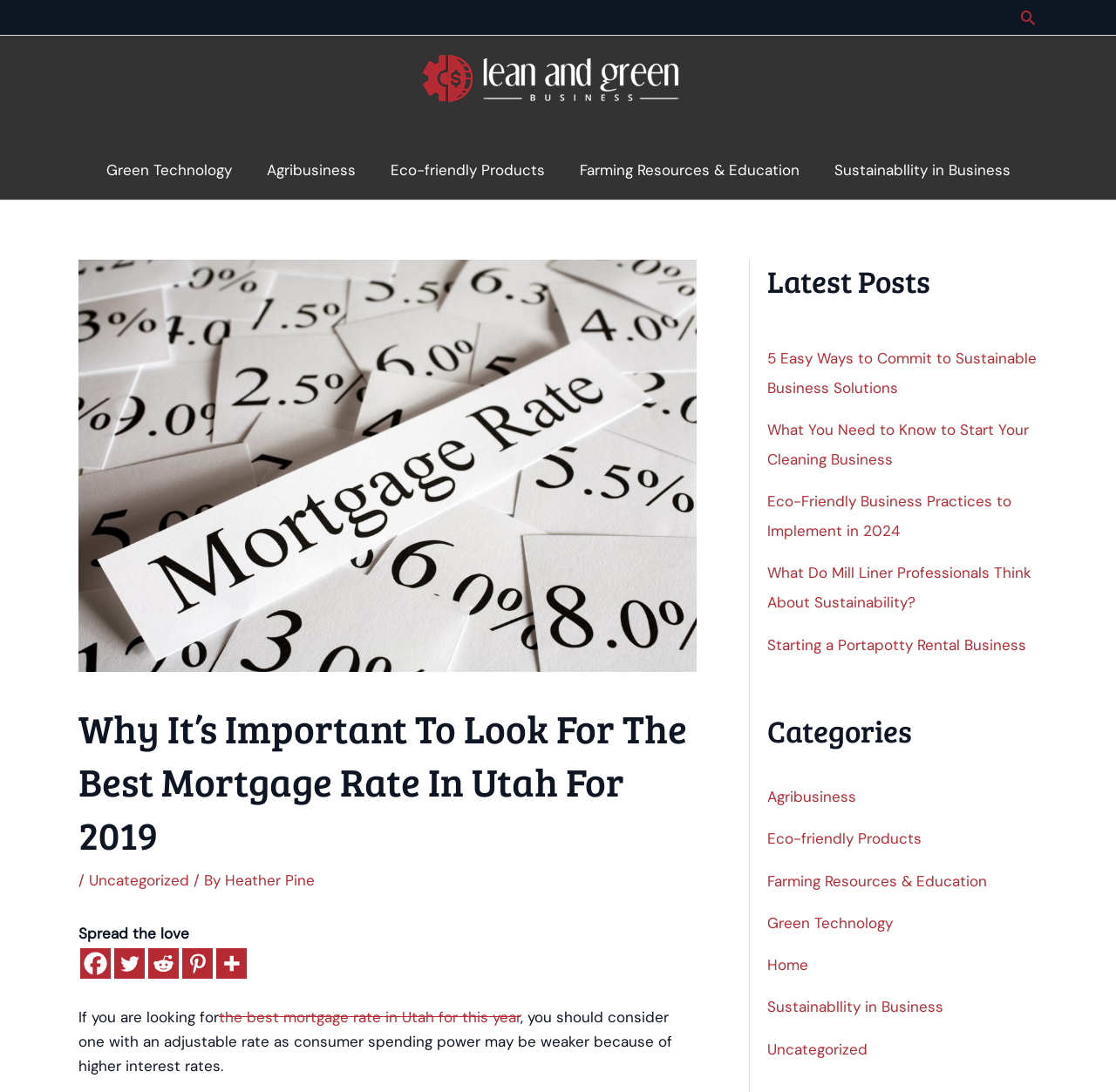Determine the bounding box coordinates of the clickable element to complete this instruction: "Learn more about the best mortgage rate in Utah for this year". Provide the coordinates in the format of four float numbers between 0 and 1, [left, top, right, bottom].

[0.196, 0.922, 0.466, 0.94]